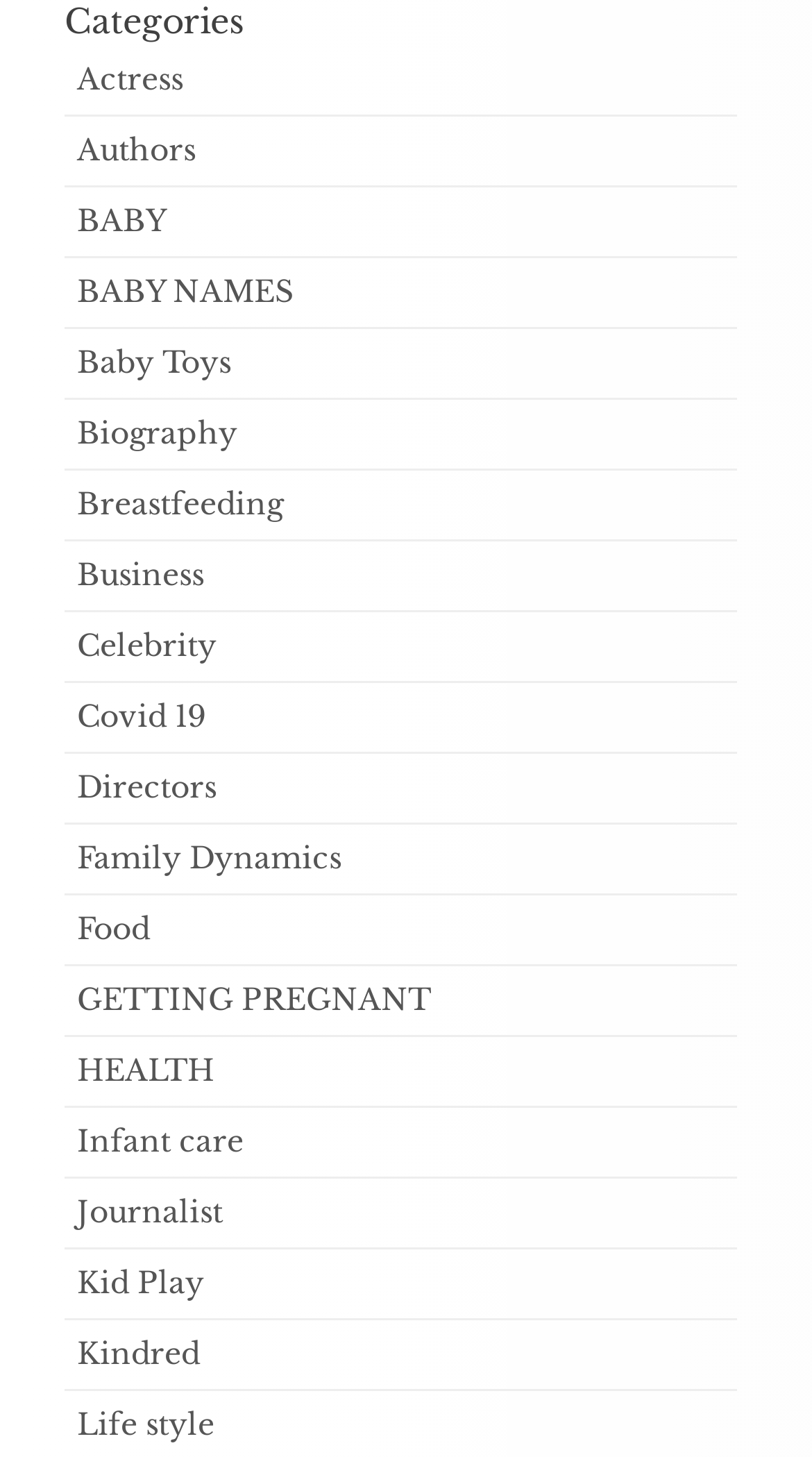Please determine the bounding box coordinates of the element's region to click in order to carry out the following instruction: "Learn about Breastfeeding". The coordinates should be four float numbers between 0 and 1, i.e., [left, top, right, bottom].

[0.095, 0.333, 0.349, 0.359]